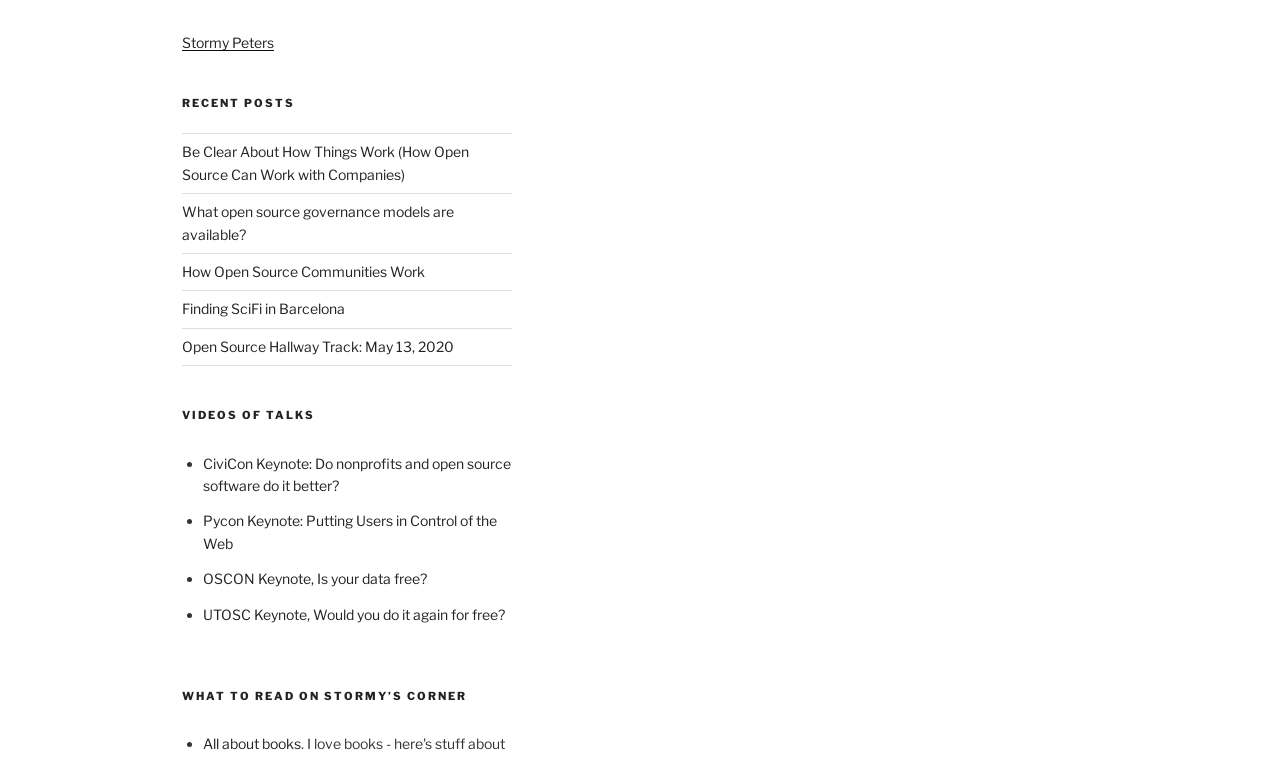What is the name of the author?
Offer a detailed and exhaustive answer to the question.

The name 'Stormy Peters' is mentioned as a link at the top of the webpage, indicating that it is the author's name.